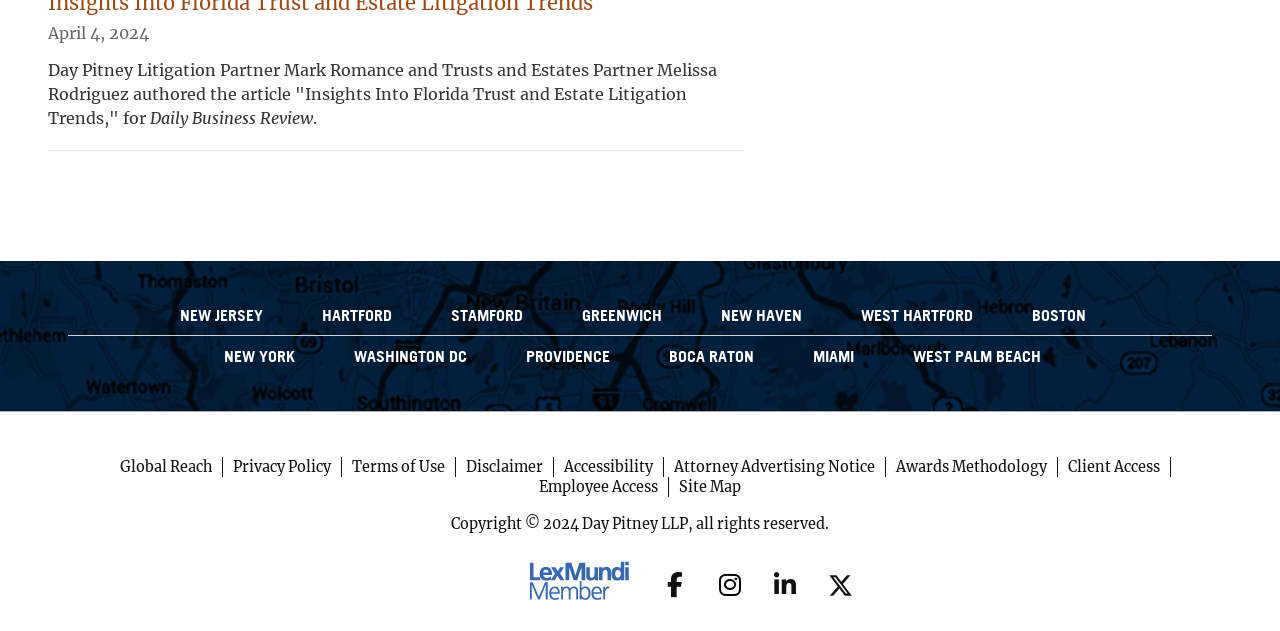Locate the UI element described by Attorney Advertising Notice in the provided webpage screenshot. Return the bounding box coordinates in the format (top-left x, top-left y, bottom-right x, bottom-right y), ensuring all values are between 0 and 1.

[0.518, 0.724, 0.692, 0.756]